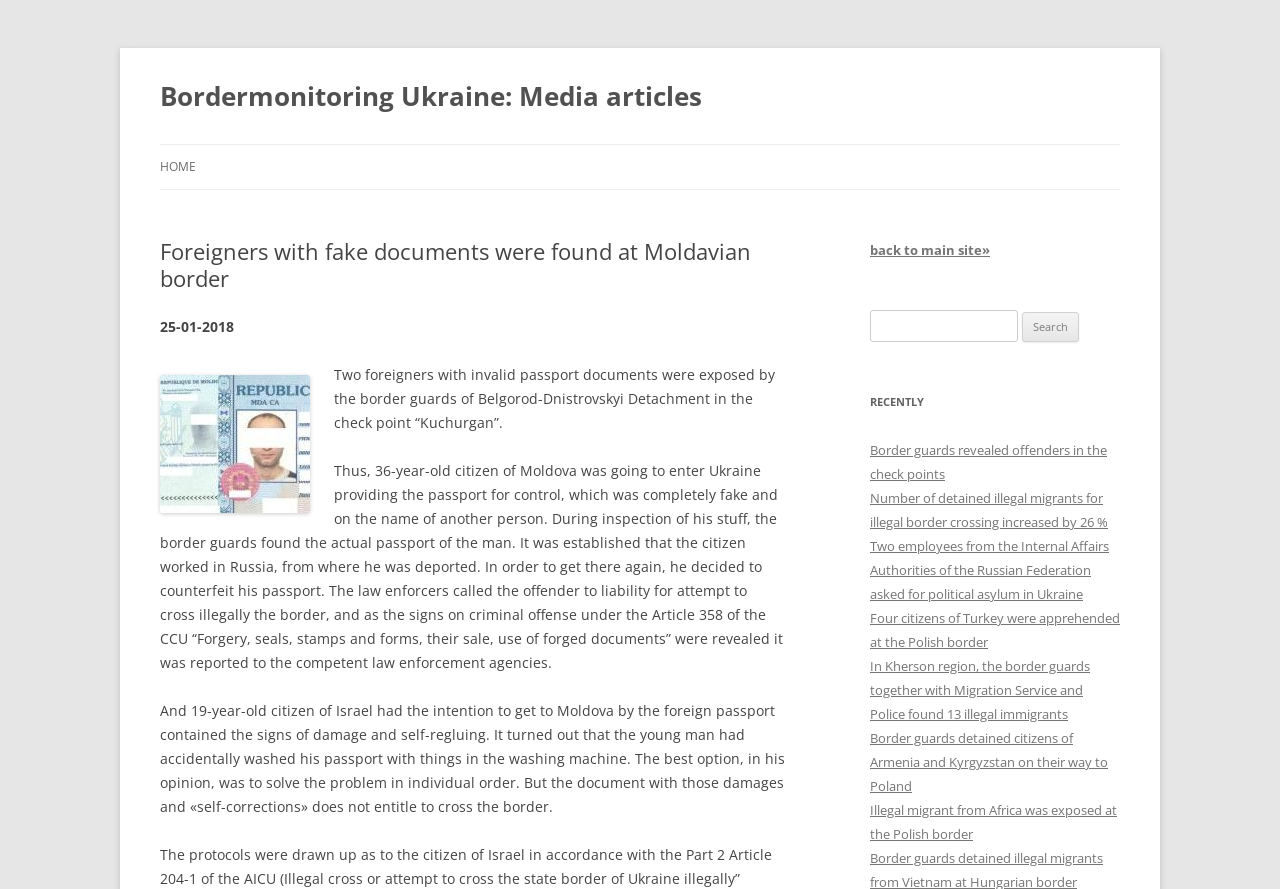Identify the bounding box coordinates for the element that needs to be clicked to fulfill this instruction: "Click on HOME". Provide the coordinates in the format of four float numbers between 0 and 1: [left, top, right, bottom].

[0.125, 0.163, 0.153, 0.213]